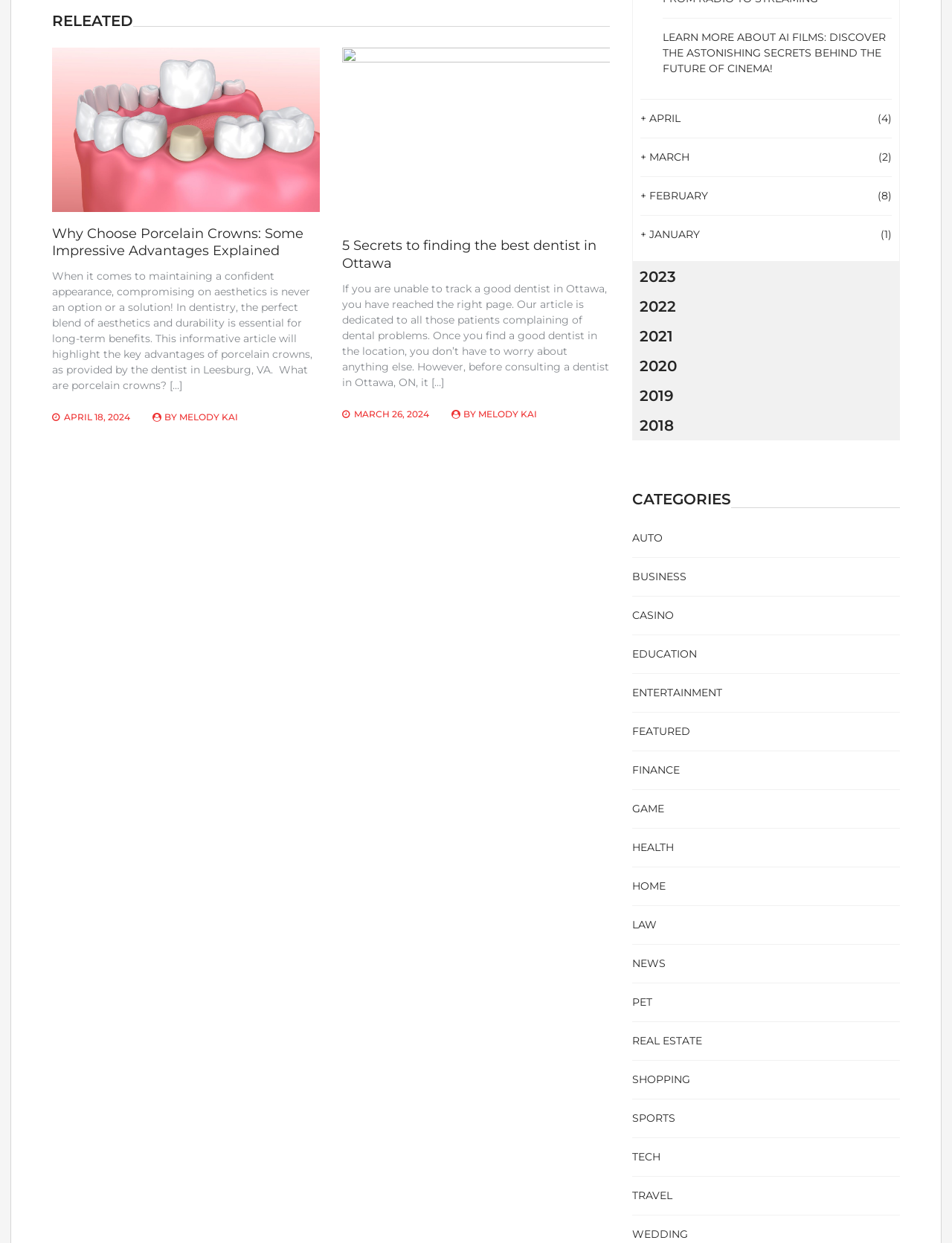Please specify the bounding box coordinates of the element that should be clicked to execute the given instruction: 'Read the article about porcelain crowns'. Ensure the coordinates are four float numbers between 0 and 1, expressed as [left, top, right, bottom].

[0.055, 0.181, 0.336, 0.209]